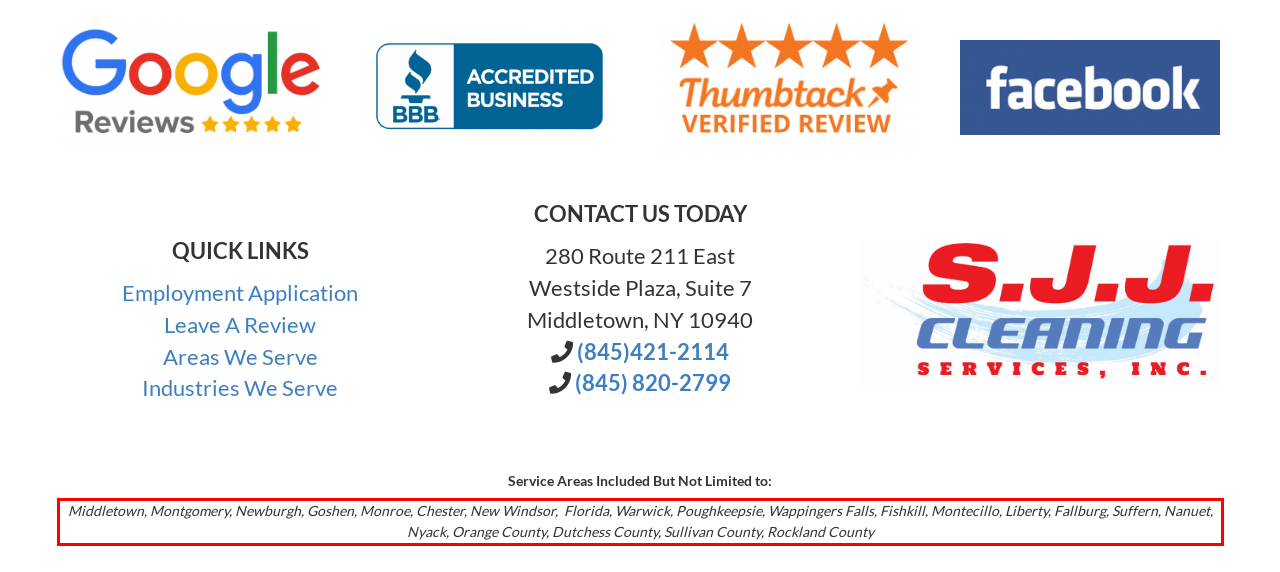Review the webpage screenshot provided, and perform OCR to extract the text from the red bounding box.

Middletown, Montgomery, Newburgh, Goshen, Monroe, Chester, New Windsor, Florida, Warwick, Poughkeepsie, Wappingers Falls, Fishkill, Montecillo, Liberty, Fallburg, Suffern, Nanuet, Nyack, Orange County, Dutchess County, Sullivan County, Rockland County